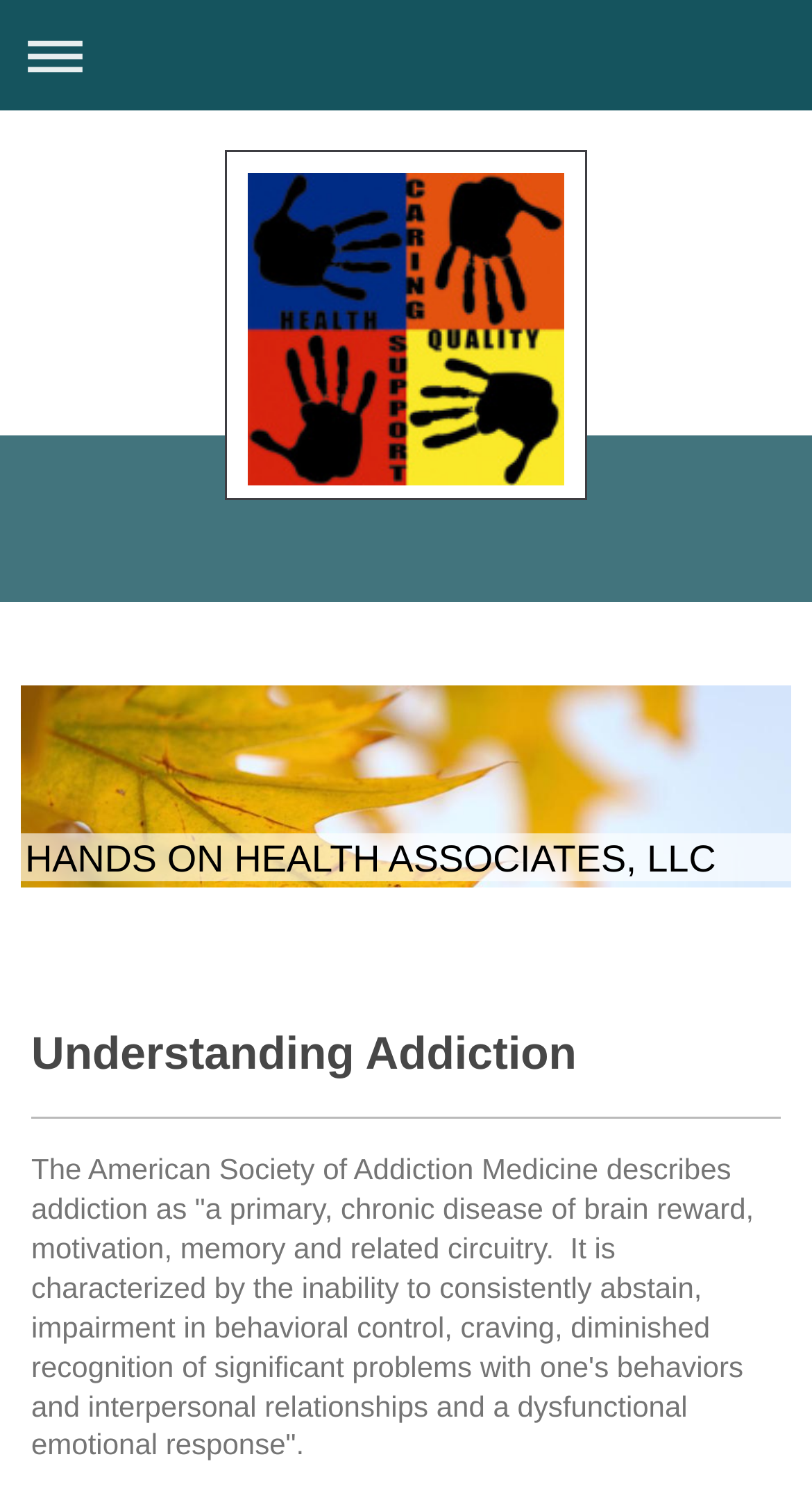What is the topic of the webpage?
From the screenshot, supply a one-word or short-phrase answer.

Understanding Addiction